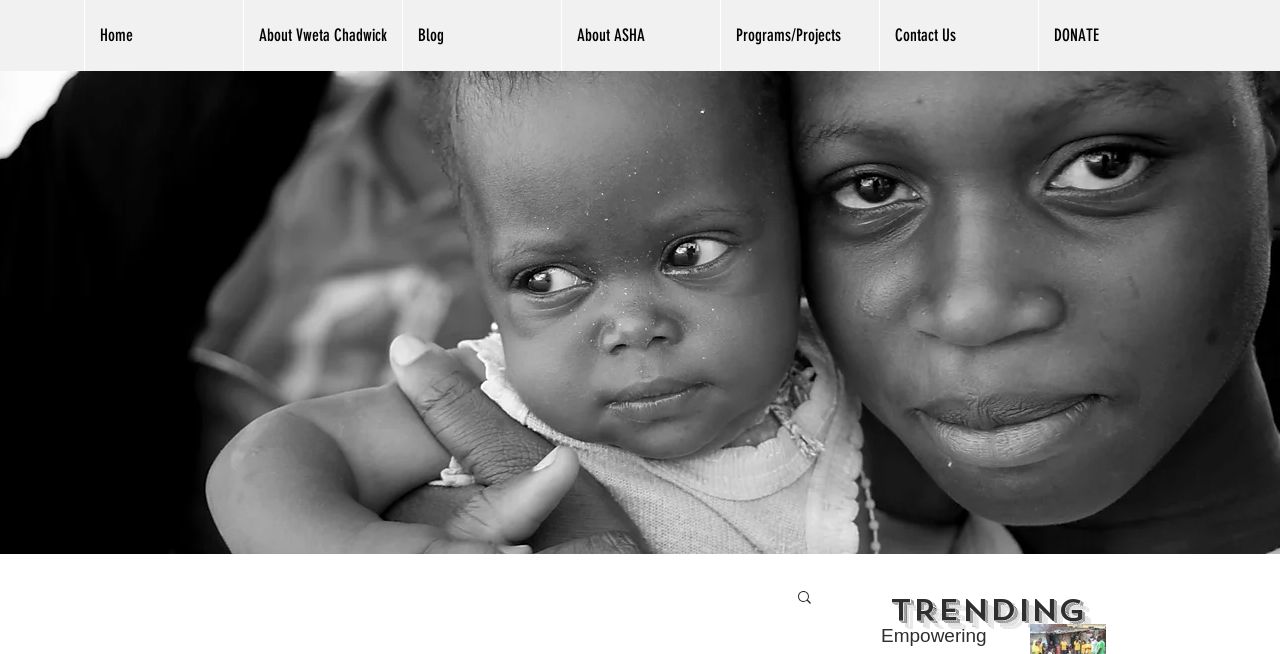Please identify the bounding box coordinates of the clickable area that will allow you to execute the instruction: "search for something".

[0.621, 0.899, 0.636, 0.931]